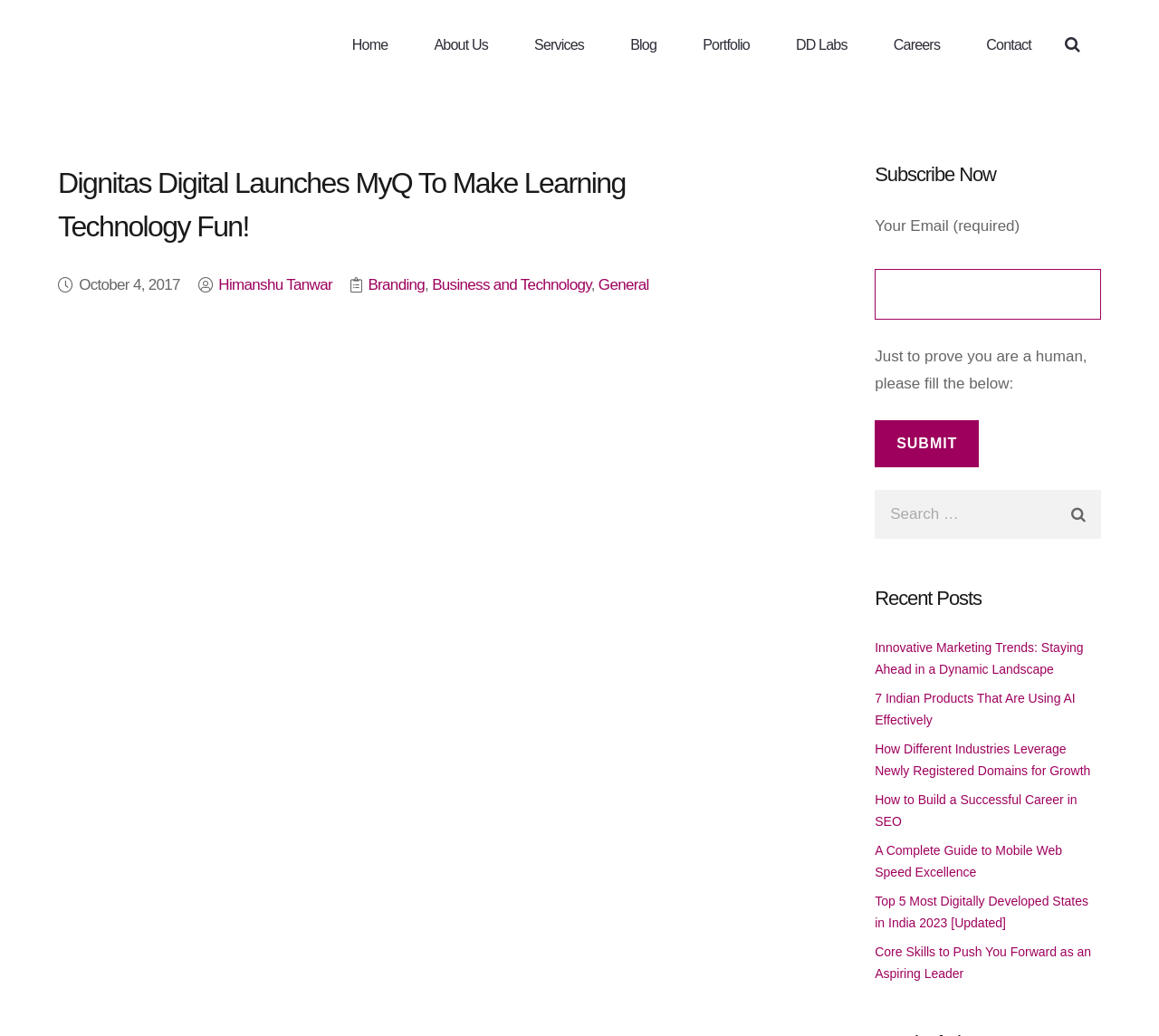Using the given element description, provide the bounding box coordinates (top-left x, top-left y, bottom-right x, bottom-right y) for the corresponding UI element in the screenshot: Business and Technology

[0.373, 0.267, 0.51, 0.283]